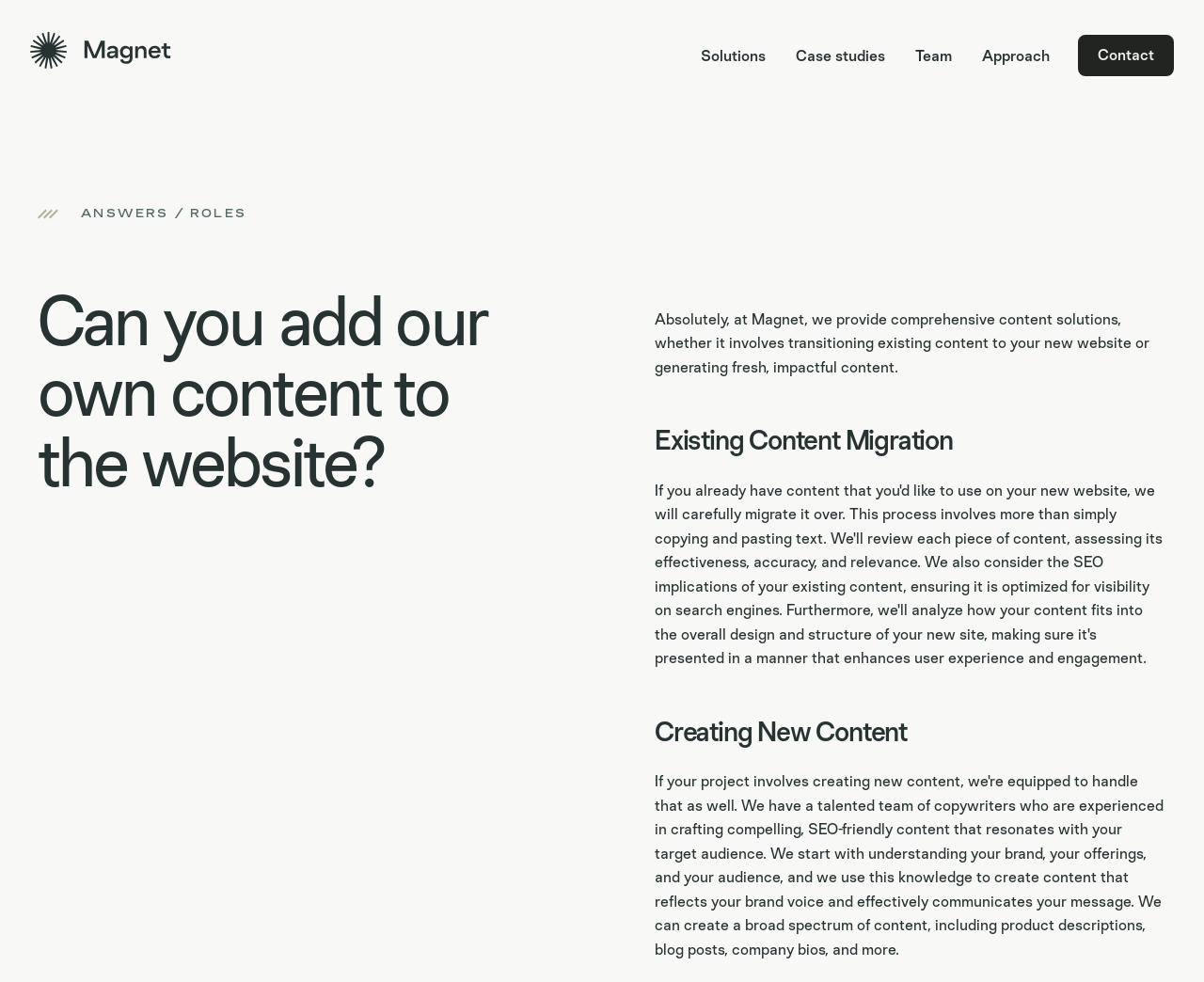Bounding box coordinates are specified in the format (top-left x, top-left y, bottom-right x, bottom-right y). All values are floating point numbers bounded between 0 and 1. Please provide the bounding box coordinate of the region this sentence describes: Approach

[0.814, 0.043, 0.873, 0.071]